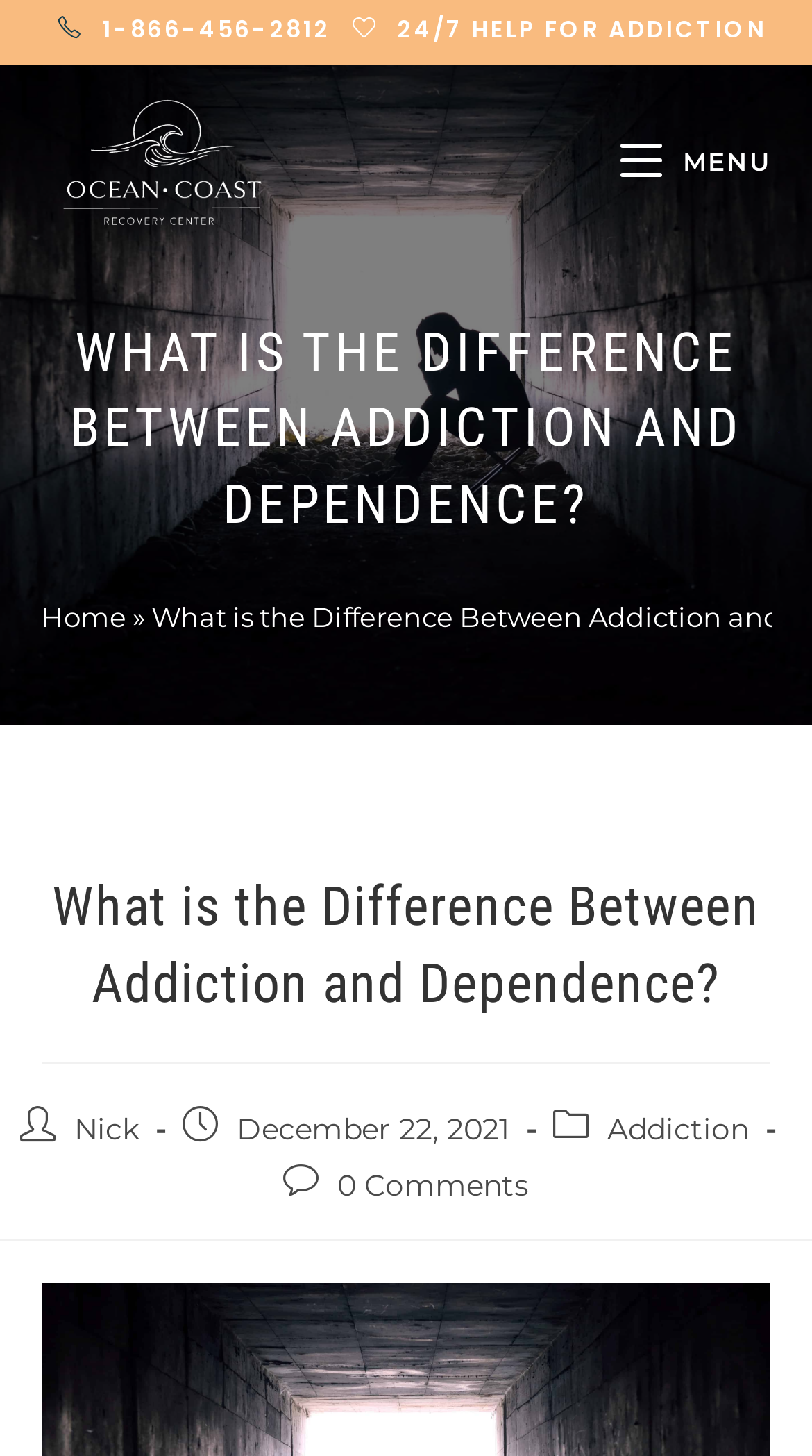Answer the question with a single word or phrase: 
How many links are there in the menu?

4